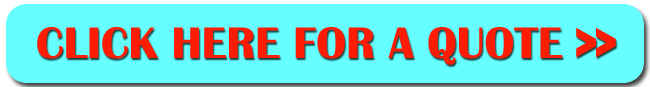With reference to the image, please provide a detailed answer to the following question: What type of services is the webpage dedicated to?

The webpage is dedicated to providing information and services related to gas boiler repairs, which is evident from the context in which the call-to-action button is placed, emphasizing the importance of timely assistance for homeowners in need of such services.